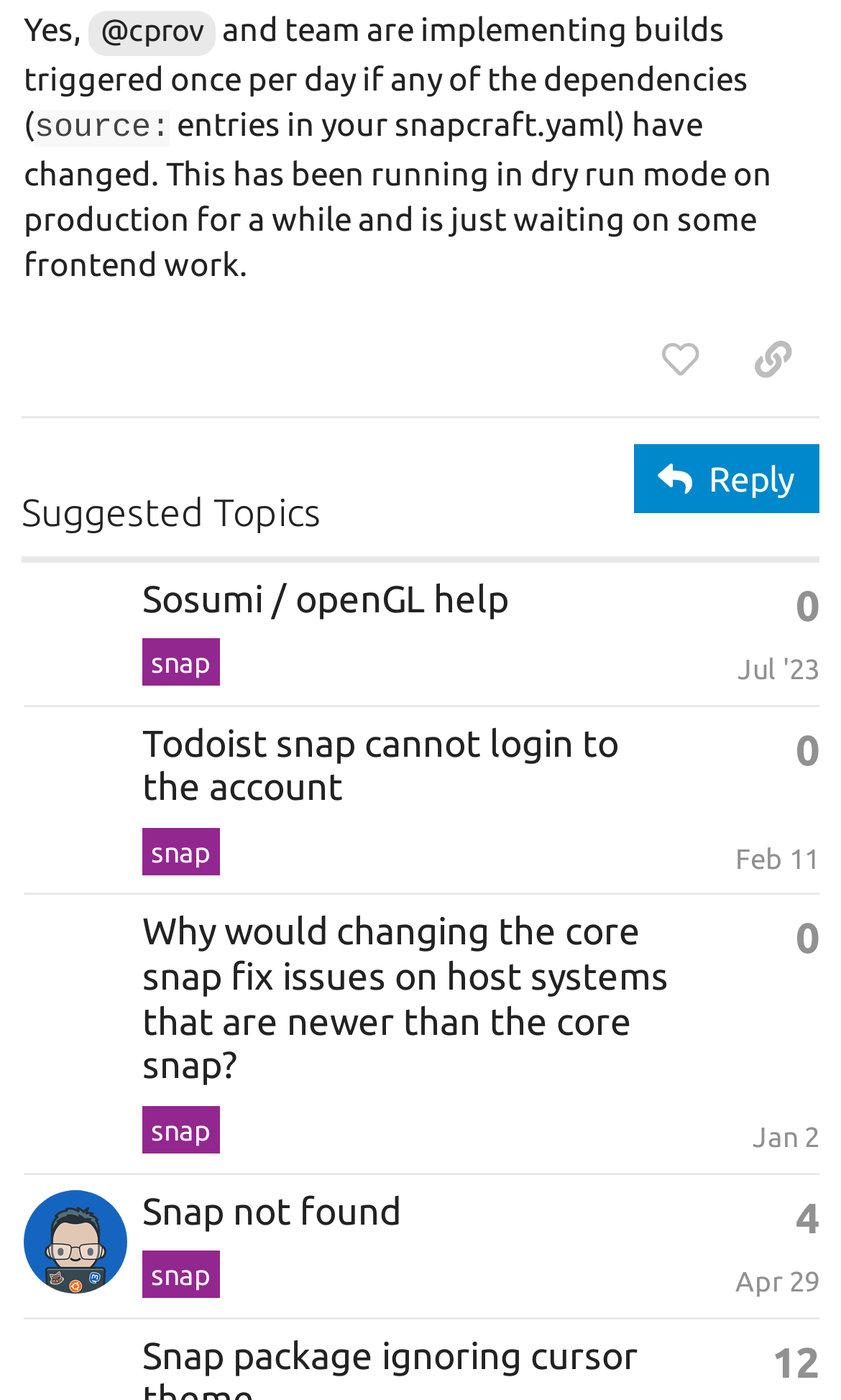Provide the bounding box coordinates of the area you need to click to execute the following instruction: "view topic Todoist snap cannot login to the account".

[0.169, 0.515, 0.736, 0.577]